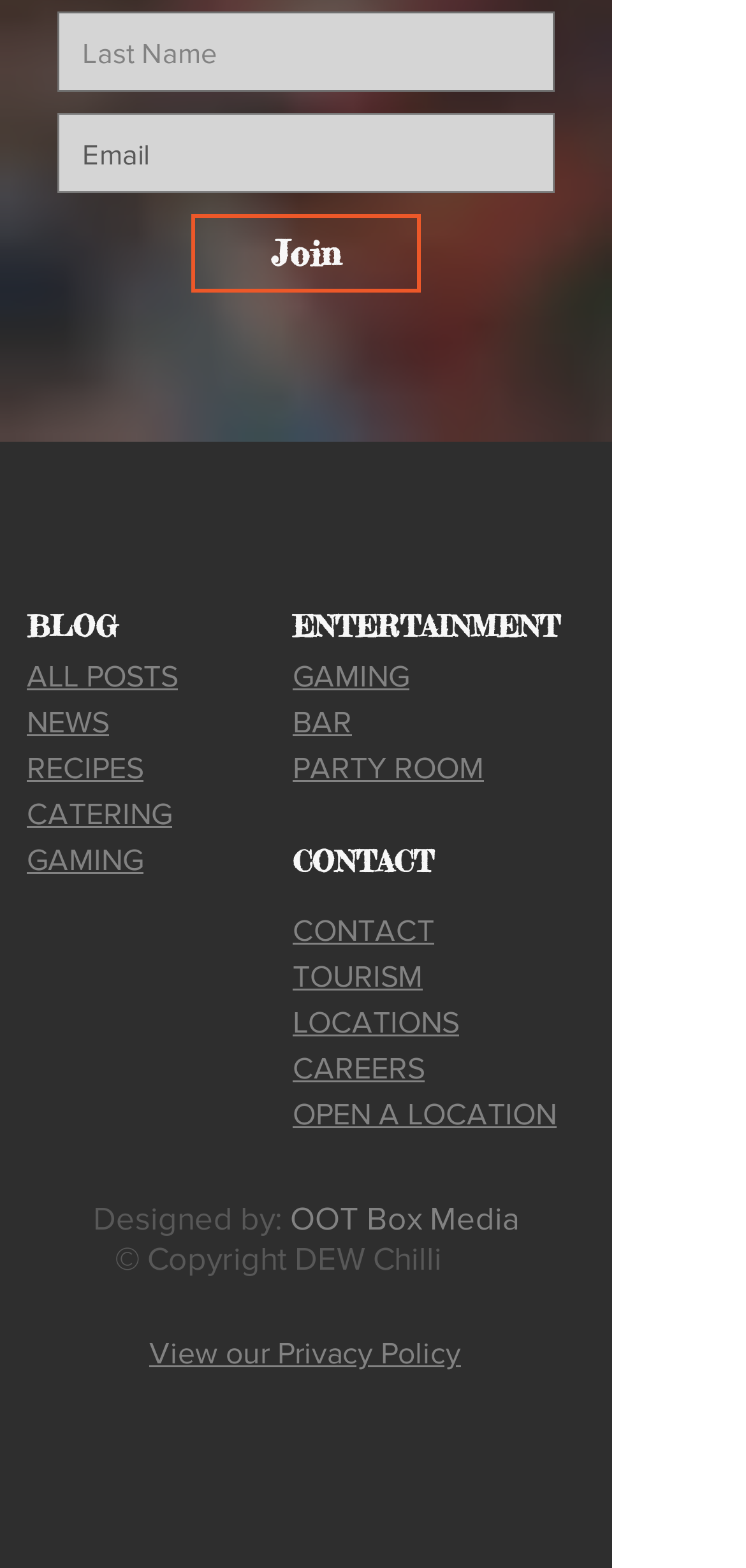Please locate the bounding box coordinates of the region I need to click to follow this instruction: "Visit DEW Chilli Facebook".

[0.195, 0.345, 0.264, 0.378]